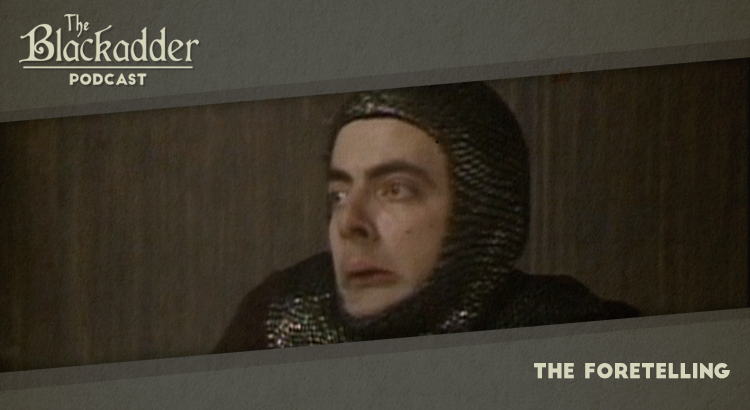What is the font style of the podcast logo?
Please respond to the question with a detailed and well-explained answer.

Upon examining the image, I see that the podcast logo 'The Blackadder Podcast' is displayed at the top of the image. The caption describes the font as 'elegant', implying a refined and sophisticated typography.